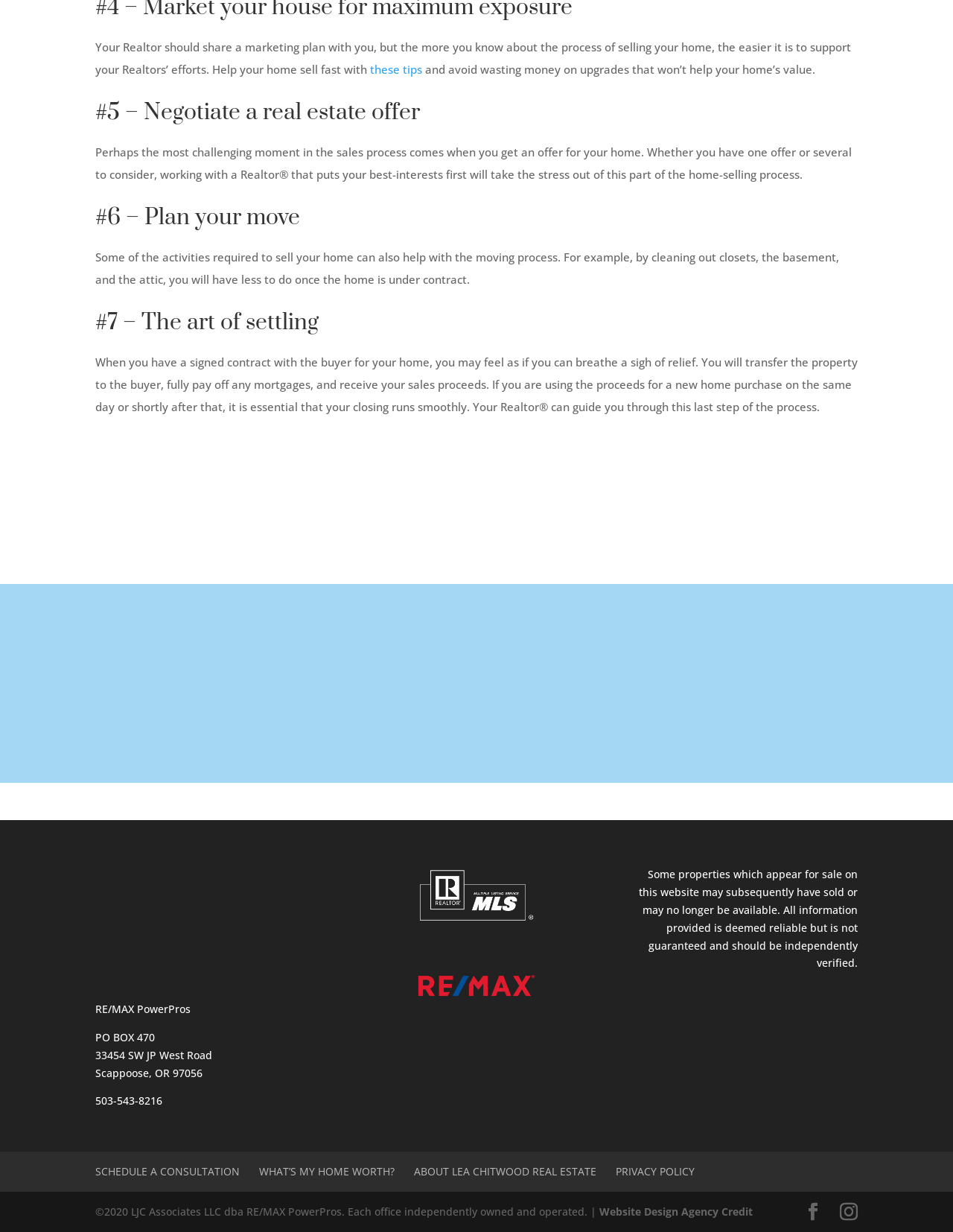Please locate the bounding box coordinates for the element that should be clicked to achieve the following instruction: "Click the '503-543-8216' phone number link". Ensure the coordinates are given as four float numbers between 0 and 1, i.e., [left, top, right, bottom].

[0.1, 0.888, 0.17, 0.899]